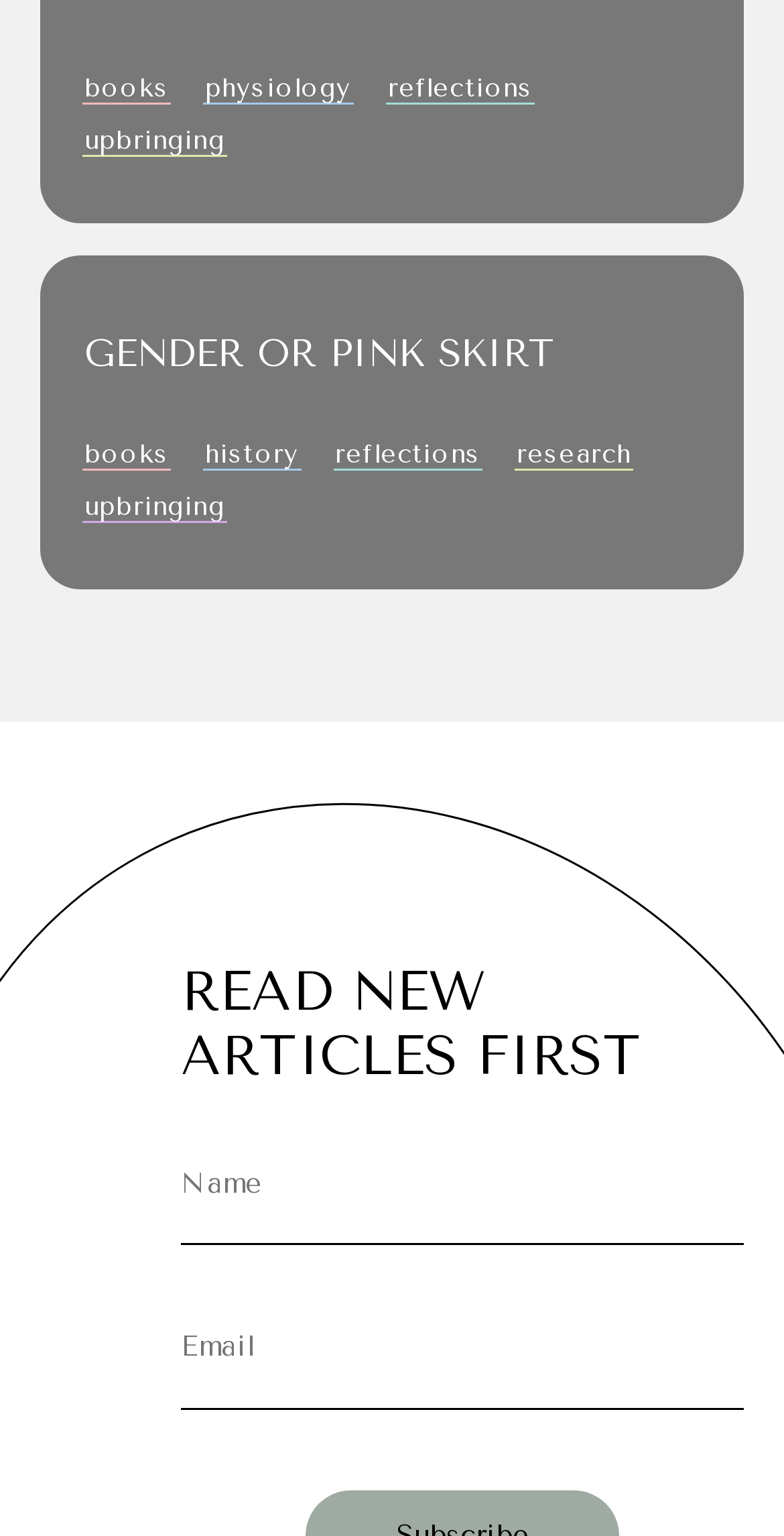Pinpoint the bounding box coordinates of the area that must be clicked to complete this instruction: "enter text in the first textbox".

[0.231, 0.757, 0.949, 0.811]